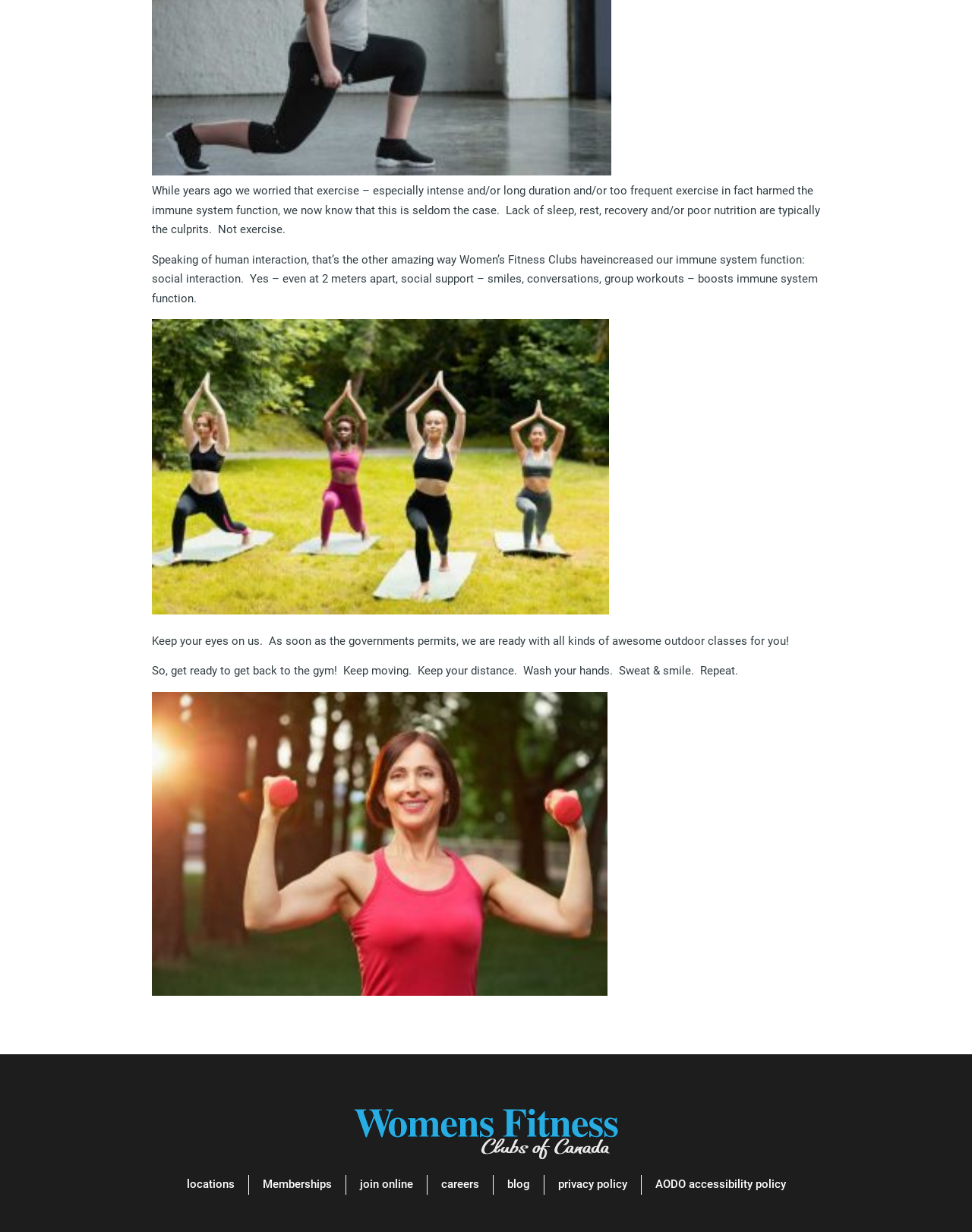What is the logo of the fitness club?
Look at the image and answer with only one word or phrase.

wfcc_logo_2018_700px_rev